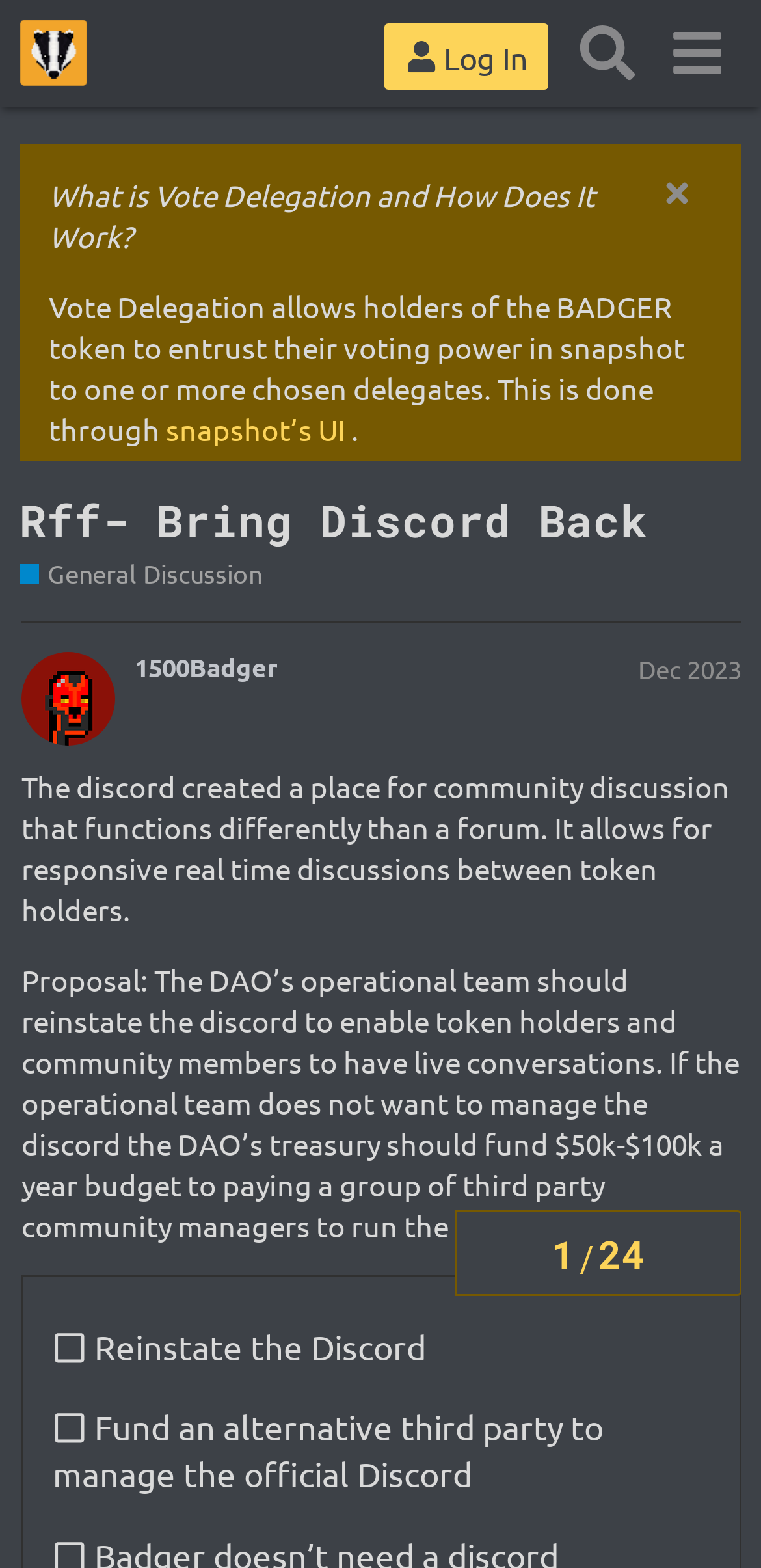Find the bounding box coordinates for the UI element that matches this description: "Reinstate the Discord".

[0.069, 0.833, 0.933, 0.885]